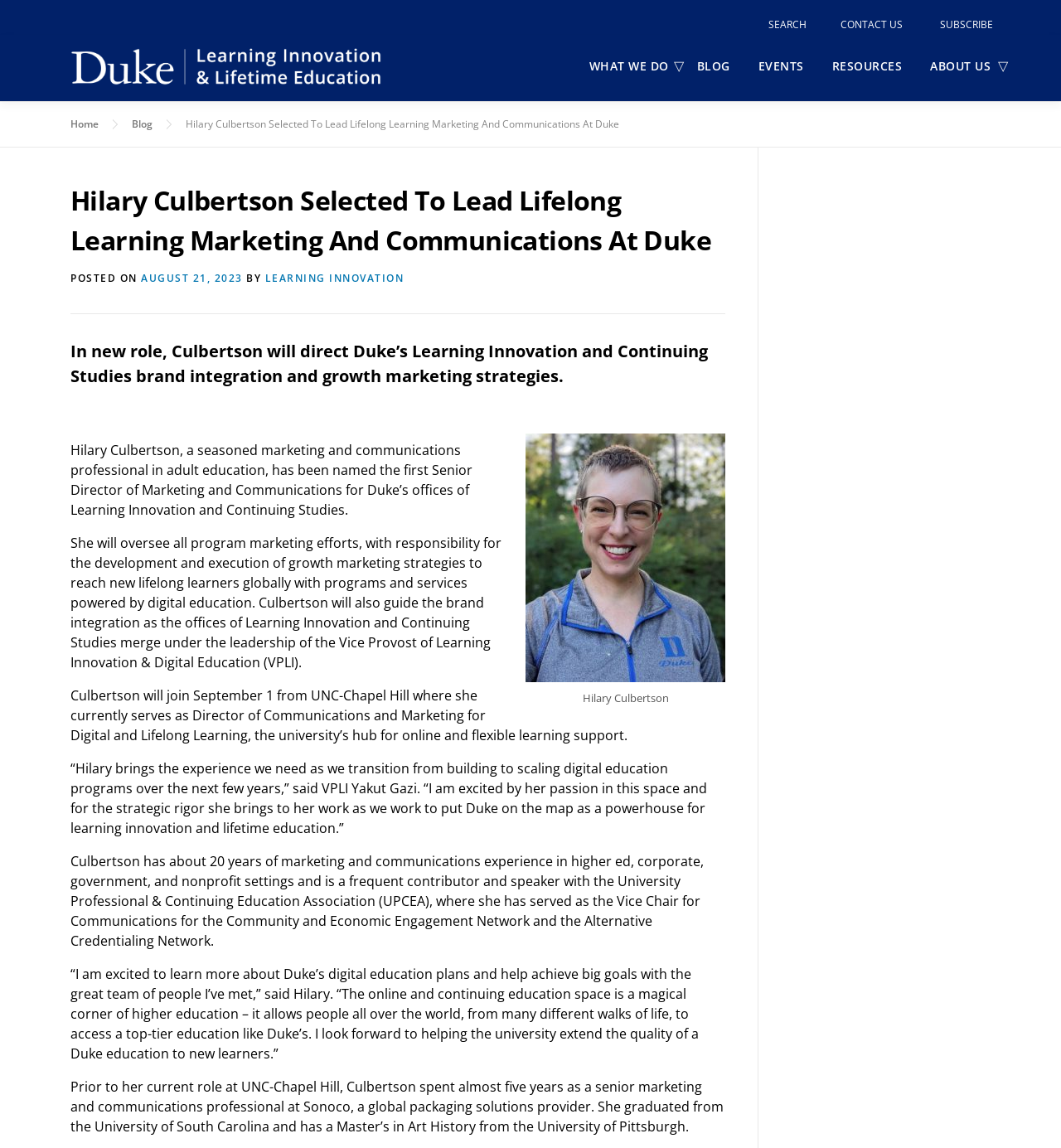Locate the bounding box coordinates of the segment that needs to be clicked to meet this instruction: "Learn about what we do".

[0.542, 0.03, 0.643, 0.084]